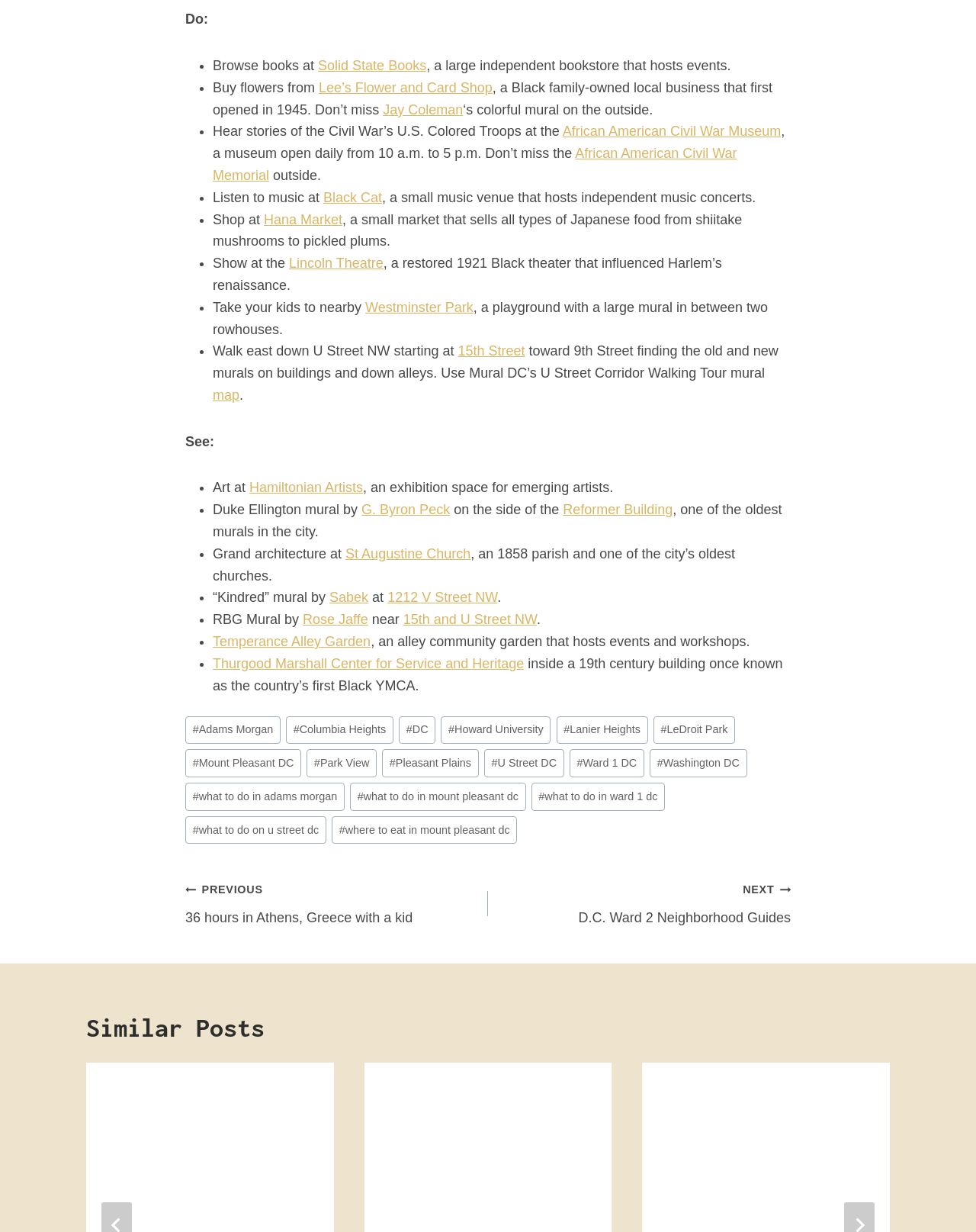What is the name of the museum open daily from 10 a.m. to 5 p.m.?
Please use the image to provide an in-depth answer to the question.

The question asks for the name of the museum with specific operating hours. By scanning the text, we can find the sentence 'Hear stories of the Civil War’s U.S. Colored Troops at the African American Civil War Museum, a museum open daily from 10 a.m. to 5 p.m.' which provides the answer.